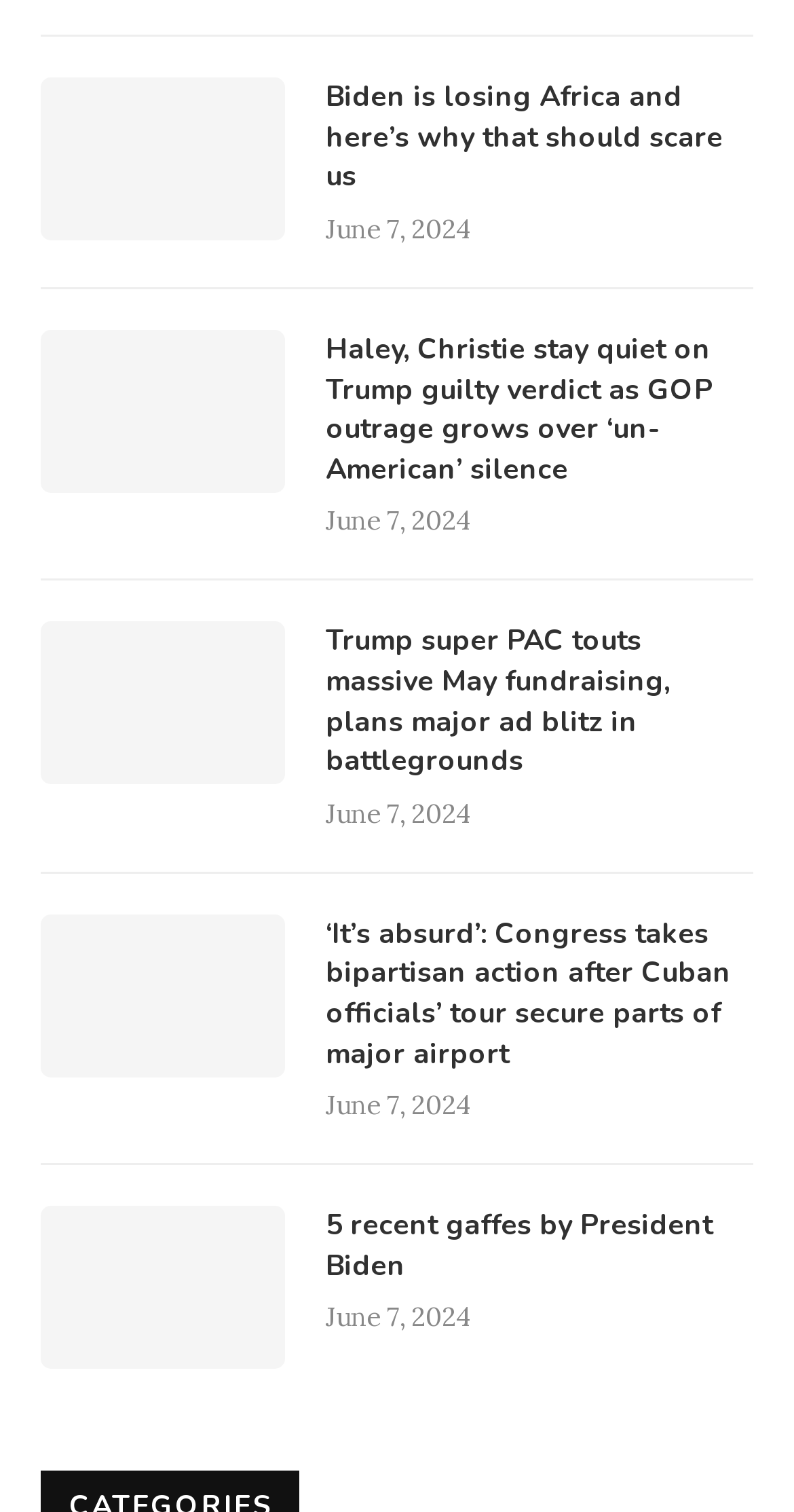Please identify the bounding box coordinates of the clickable region that I should interact with to perform the following instruction: "Read the article about Biden losing Africa". The coordinates should be expressed as four float numbers between 0 and 1, i.e., [left, top, right, bottom].

[0.41, 0.052, 0.949, 0.131]